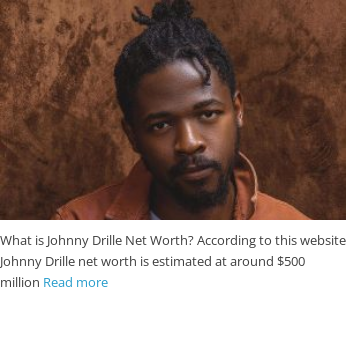Respond with a single word or phrase to the following question: What is the style of music associated with Johnny Drille?

Folk and contemporary